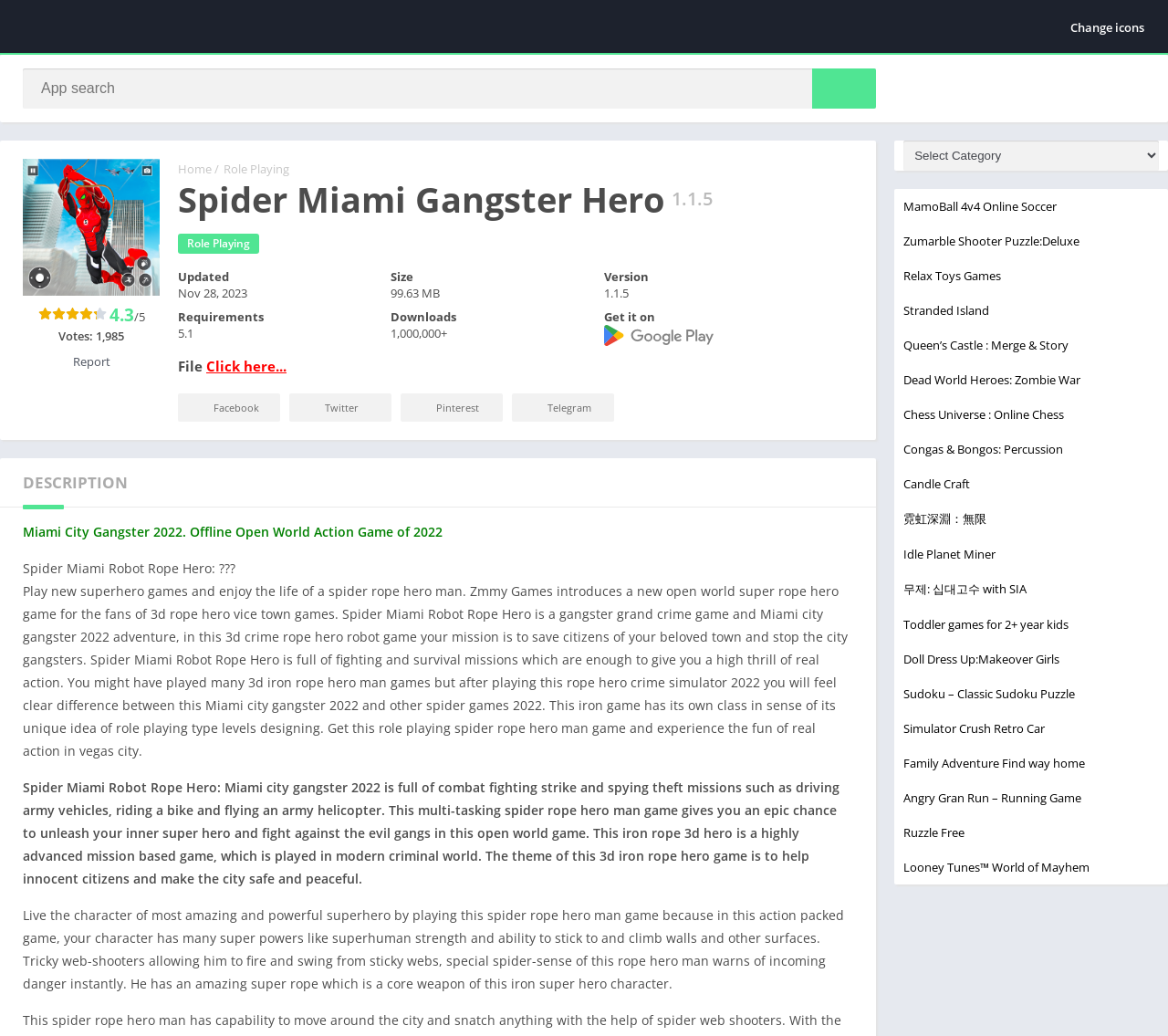Locate the bounding box coordinates of the element that should be clicked to execute the following instruction: "Check the game description".

[0.02, 0.442, 0.73, 0.489]